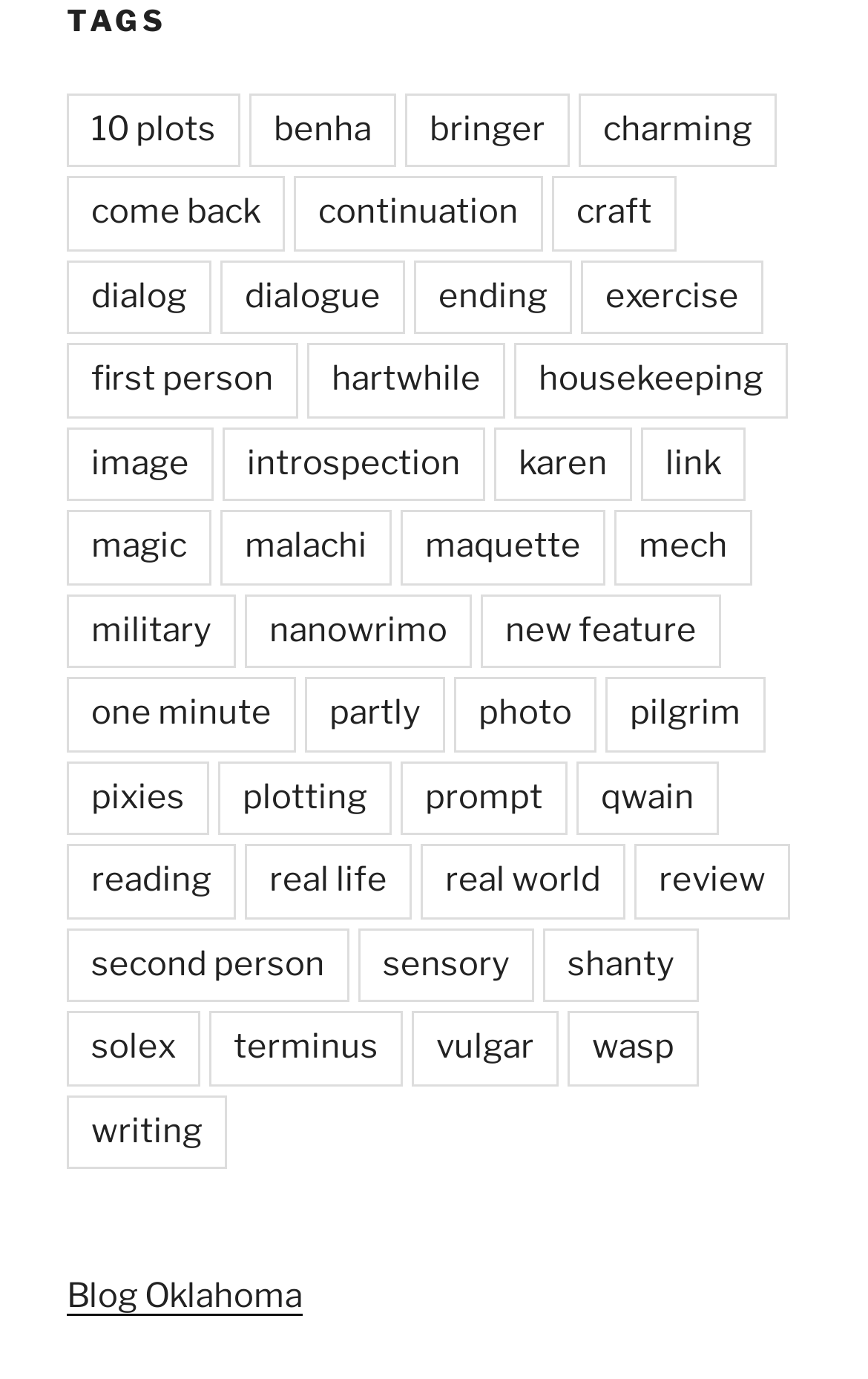Please mark the clickable region by giving the bounding box coordinates needed to complete this instruction: "visit 'nanowrimo'".

[0.282, 0.43, 0.544, 0.484]